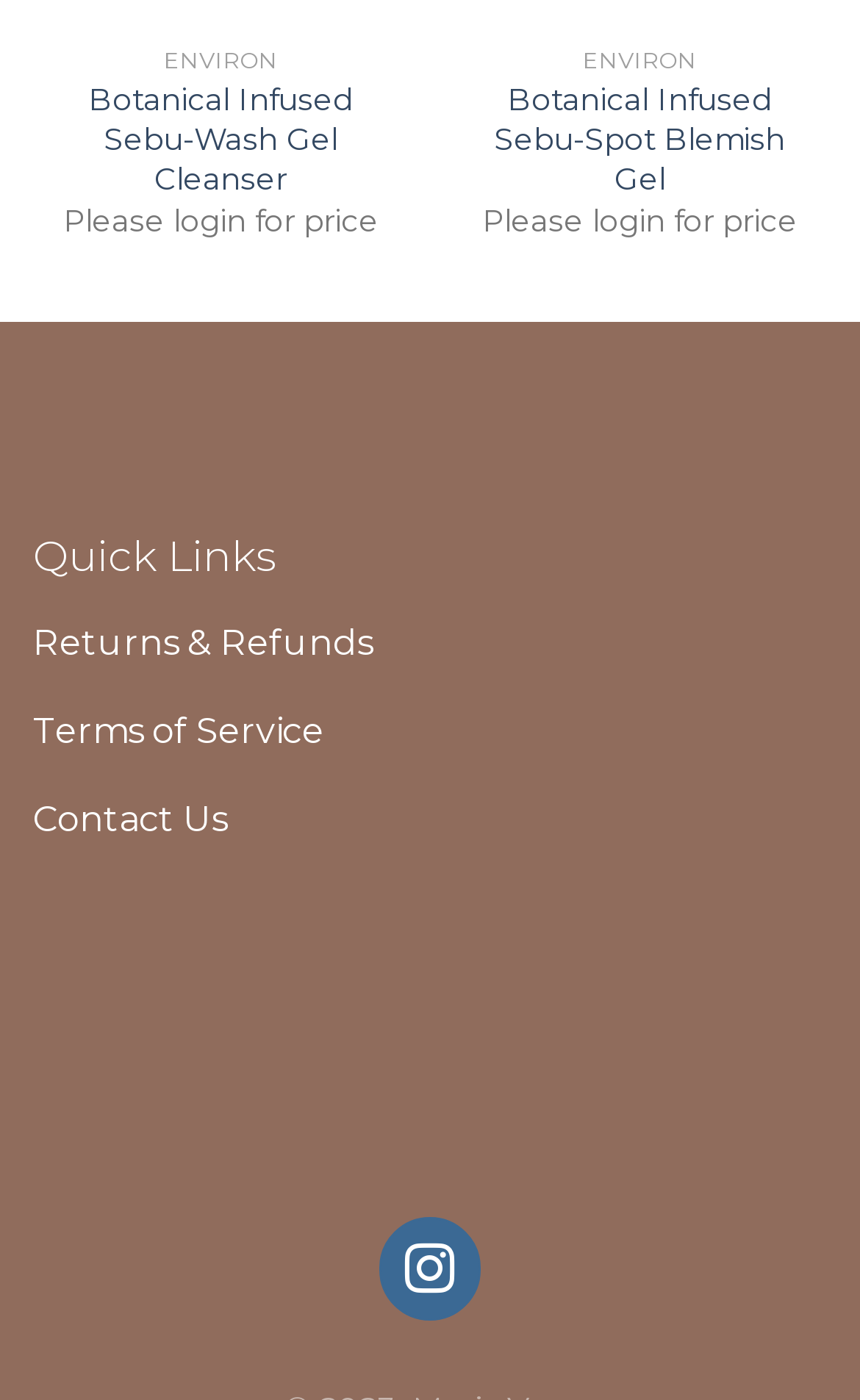What is required to view the prices of the products?
Please provide a detailed and comprehensive answer to the question.

The static text elements with the text 'Please login for price' suggest that users need to login to view the prices of the products listed on this page.